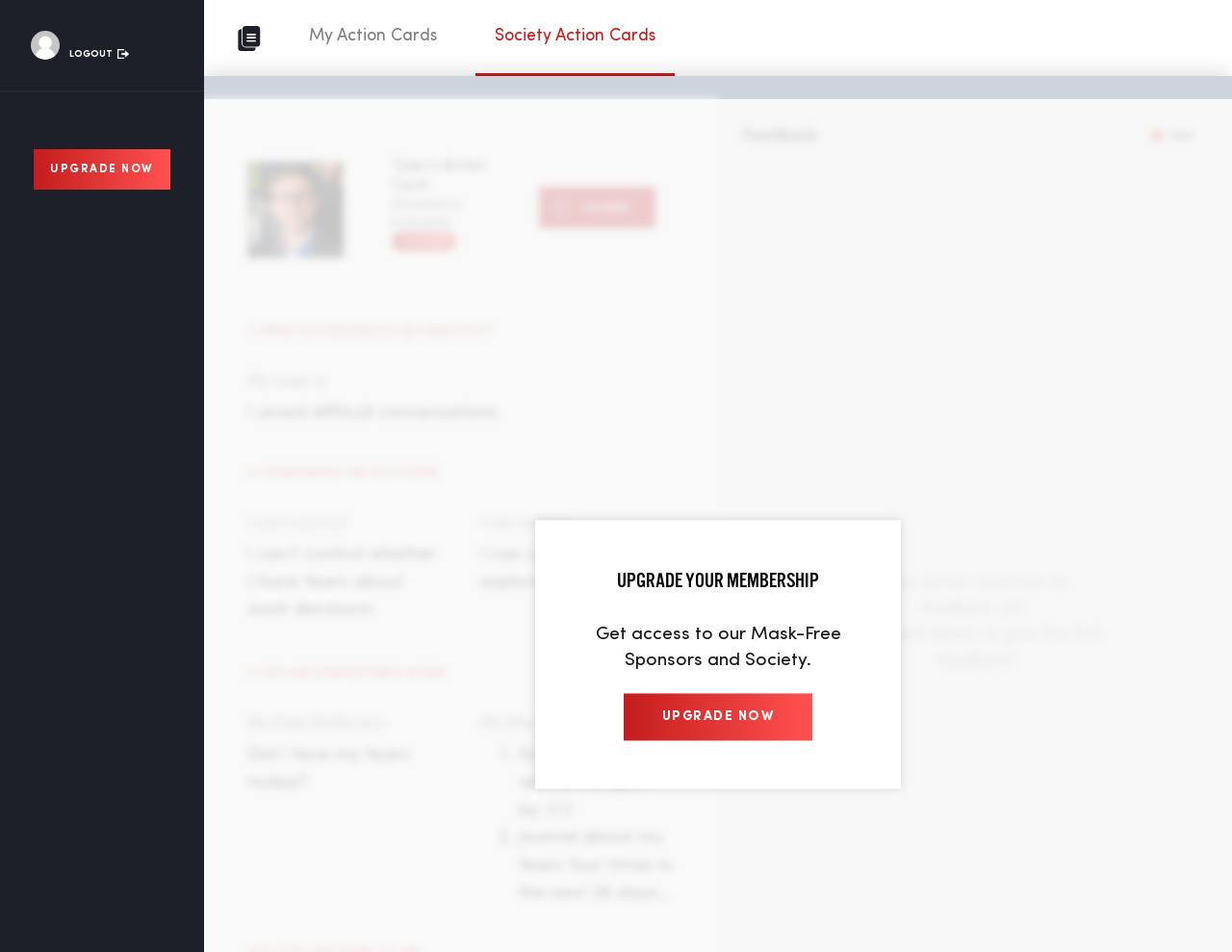What is the name of the action card?
Answer the question with a detailed explanation, including all necessary information.

The name of the action card can be inferred from the text 'Get access to our Mask-Free Sponsors and Society.' which suggests that the action card is related to being 'Mask-Free'.